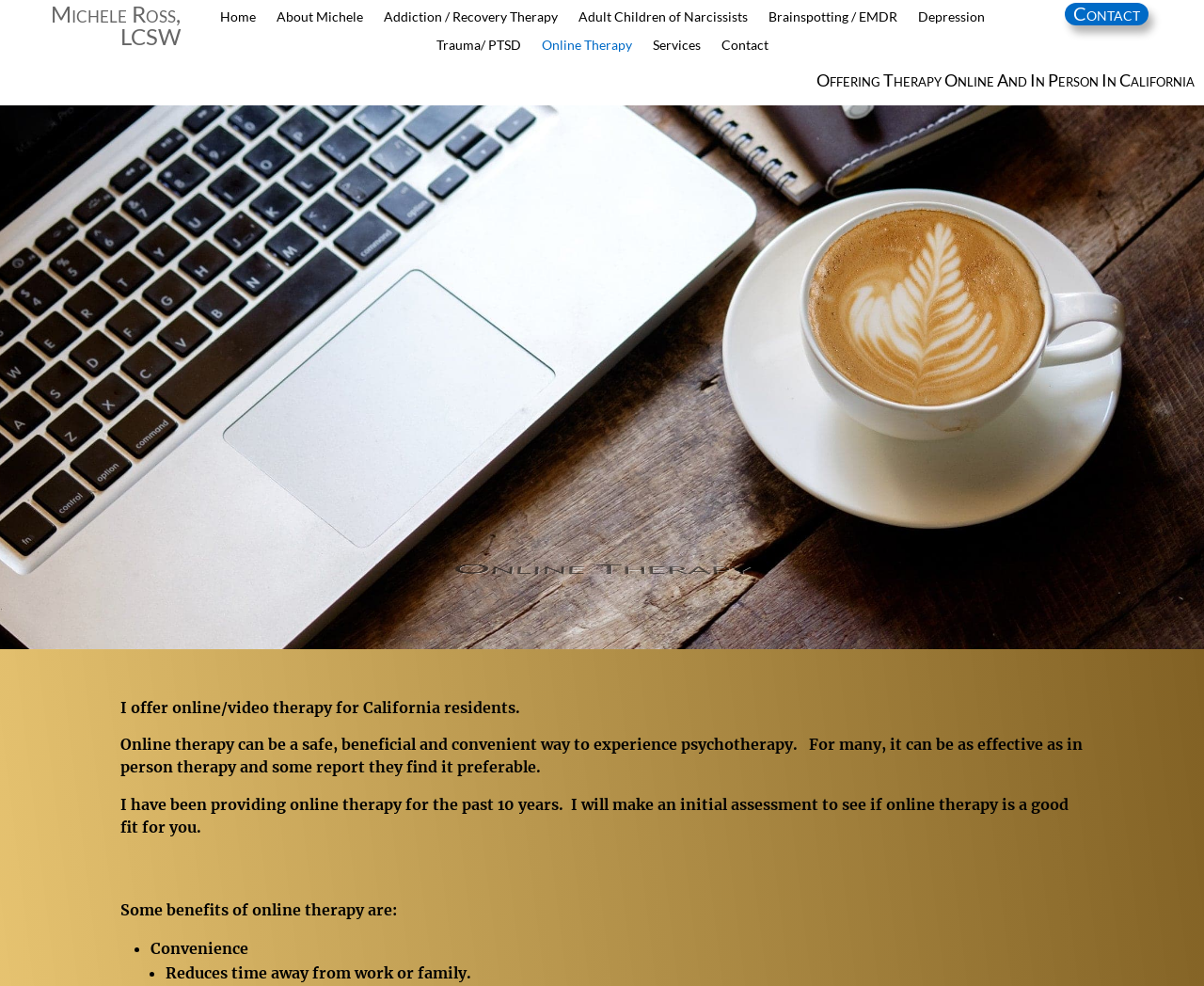Give a one-word or short phrase answer to the question: 
What is Michele Ross's experience with online therapy?

10 years